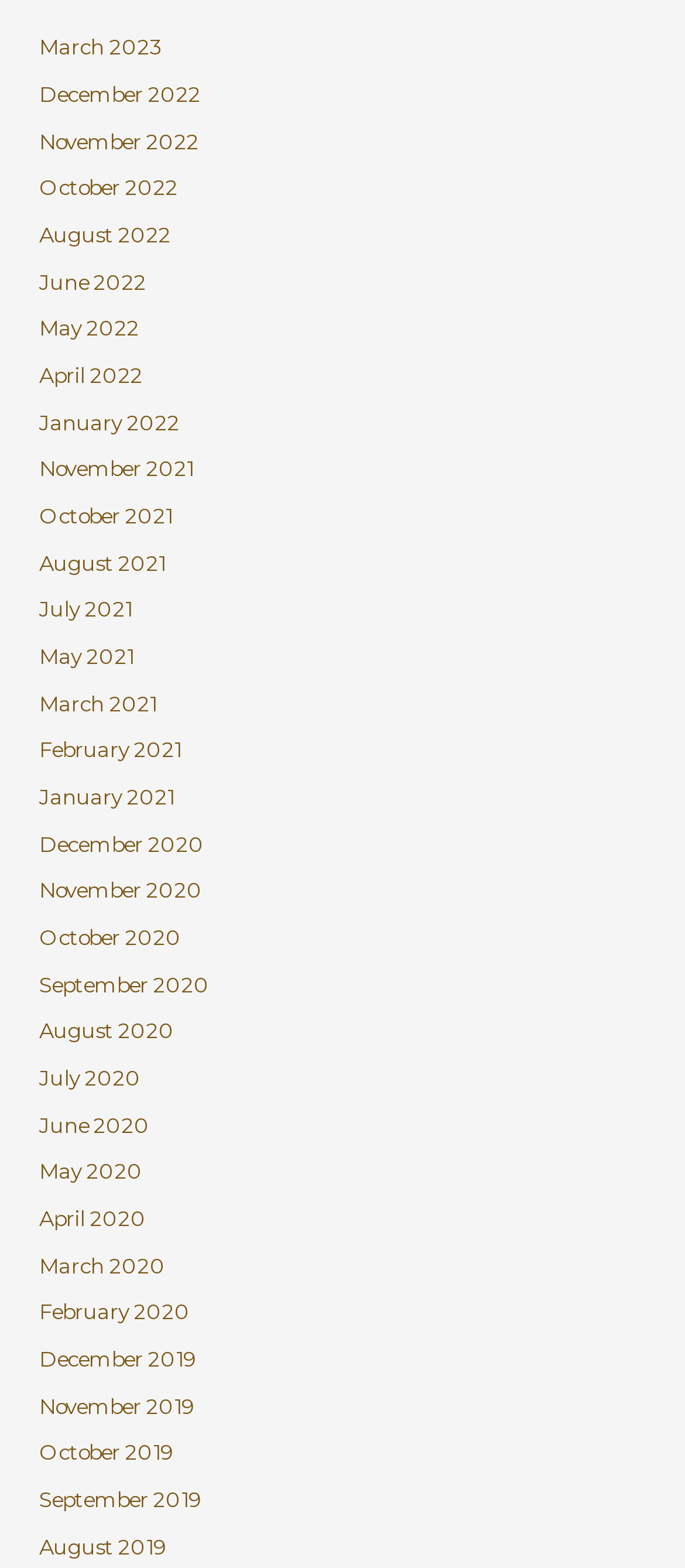Determine the bounding box coordinates in the format (top-left x, top-left y, bottom-right x, bottom-right y). Ensure all values are floating point numbers between 0 and 1. Identify the bounding box of the UI element described by: March 2023

[0.058, 0.023, 0.237, 0.038]